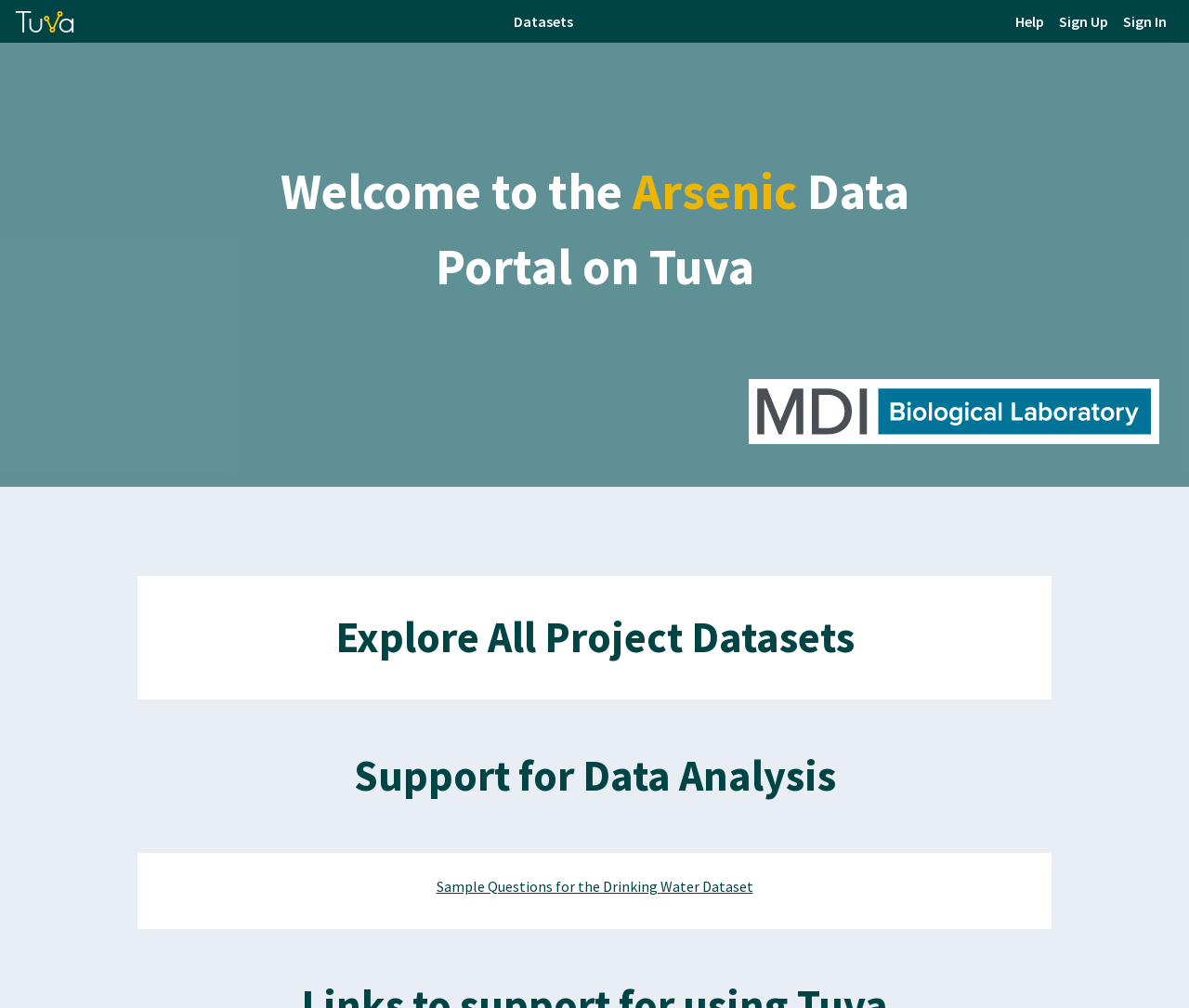Answer succinctly with a single word or phrase:
What is the name of the portal?

Arsenic Data Portal on Tuva